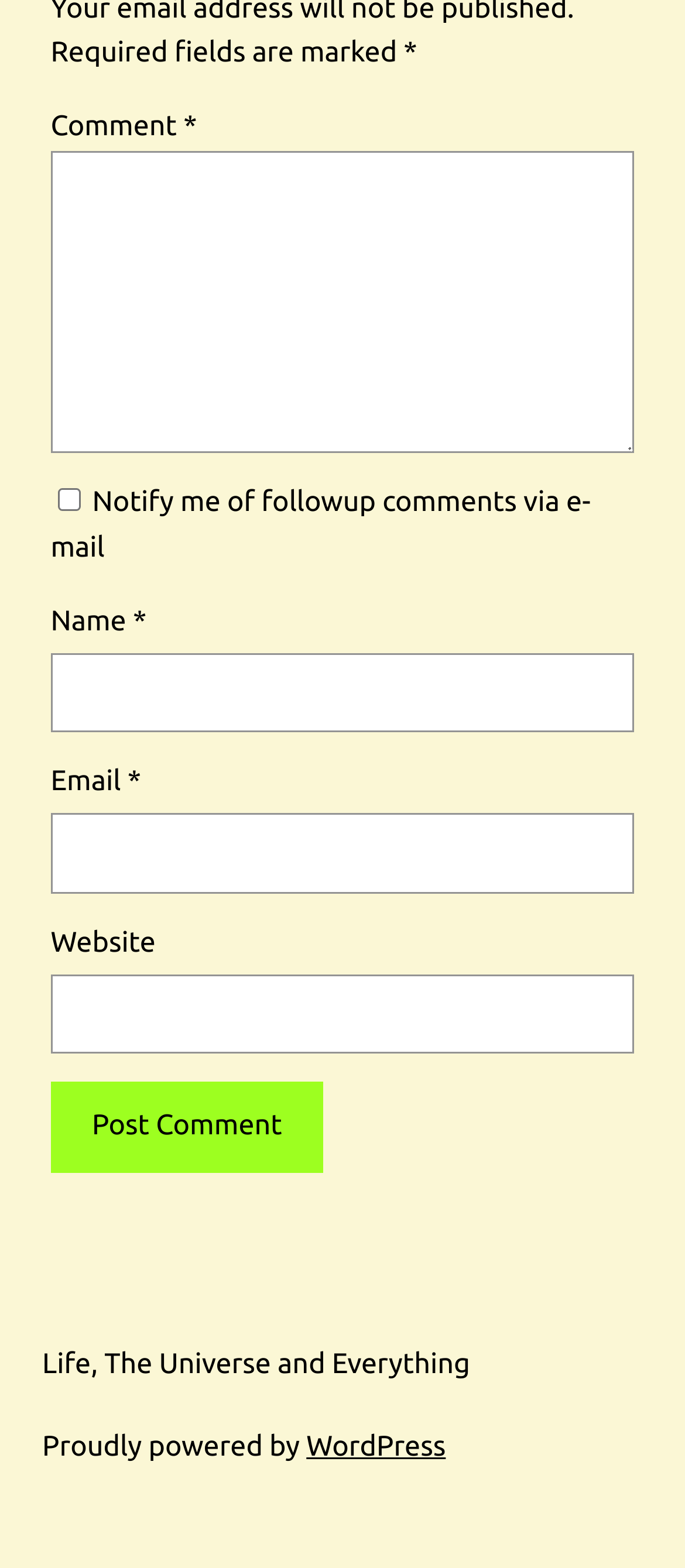Please answer the following question using a single word or phrase: 
What is the link at the bottom of the page?

Life, The Universe and Everything